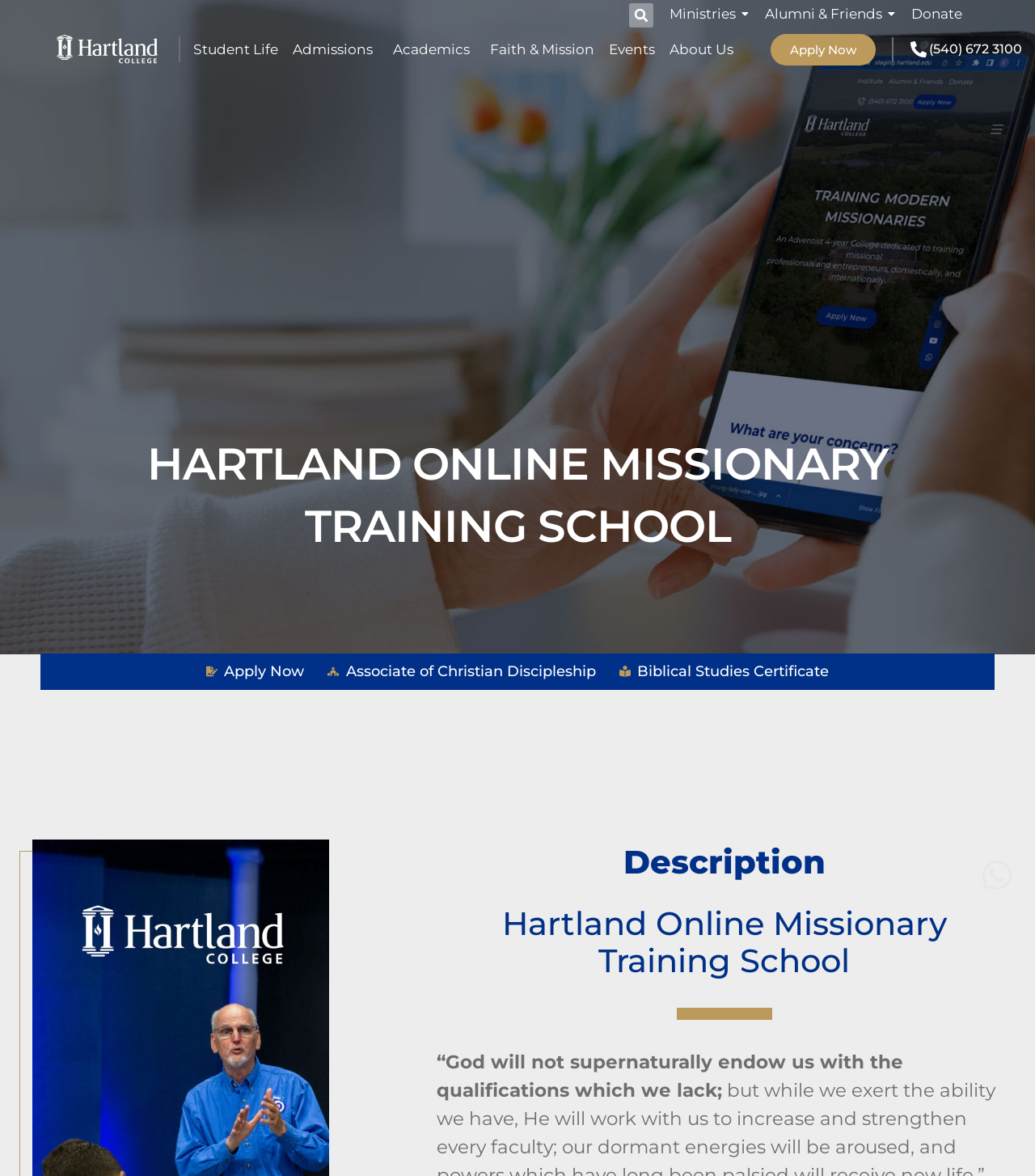Illustrate the webpage's structure and main components comprehensively.

The webpage is about Hartland College, specifically its online missionary training school. At the top, there is a search bar with a "Search" button, positioned near the center of the page. To the right of the search bar, there are three links: "Ministries", "Alumni & Friends", and "Donate". 

Below these links, there is a row of navigation links, including "Student Life", "Admissions", "Academics", "Faith & Mission", "Events", "About Us", and "Apply Now". These links are evenly spaced and take up most of the width of the page.

Further down, there is a large heading that reads "HARTLAND ONLINE MISSIONARY TRAINING SCHOOL". Below this heading, there are three links: "Apply Now", "Associate of Christian Discipleship", and "Biblical Studies Certificate". These links are positioned in the middle of the page.

To the right of these links, there is a section with a heading that reads "Description". Below this heading, there is another heading that reads "Hartland Online Missionary Training School". Underneath these headings, there is a quote from a text, which says "“God will not supernaturally endow us with the qualifications which we lack;". 

At the bottom right corner of the page, there is a link with no text. Additionally, there is a phone number "(540) 672 3100" displayed on the page.